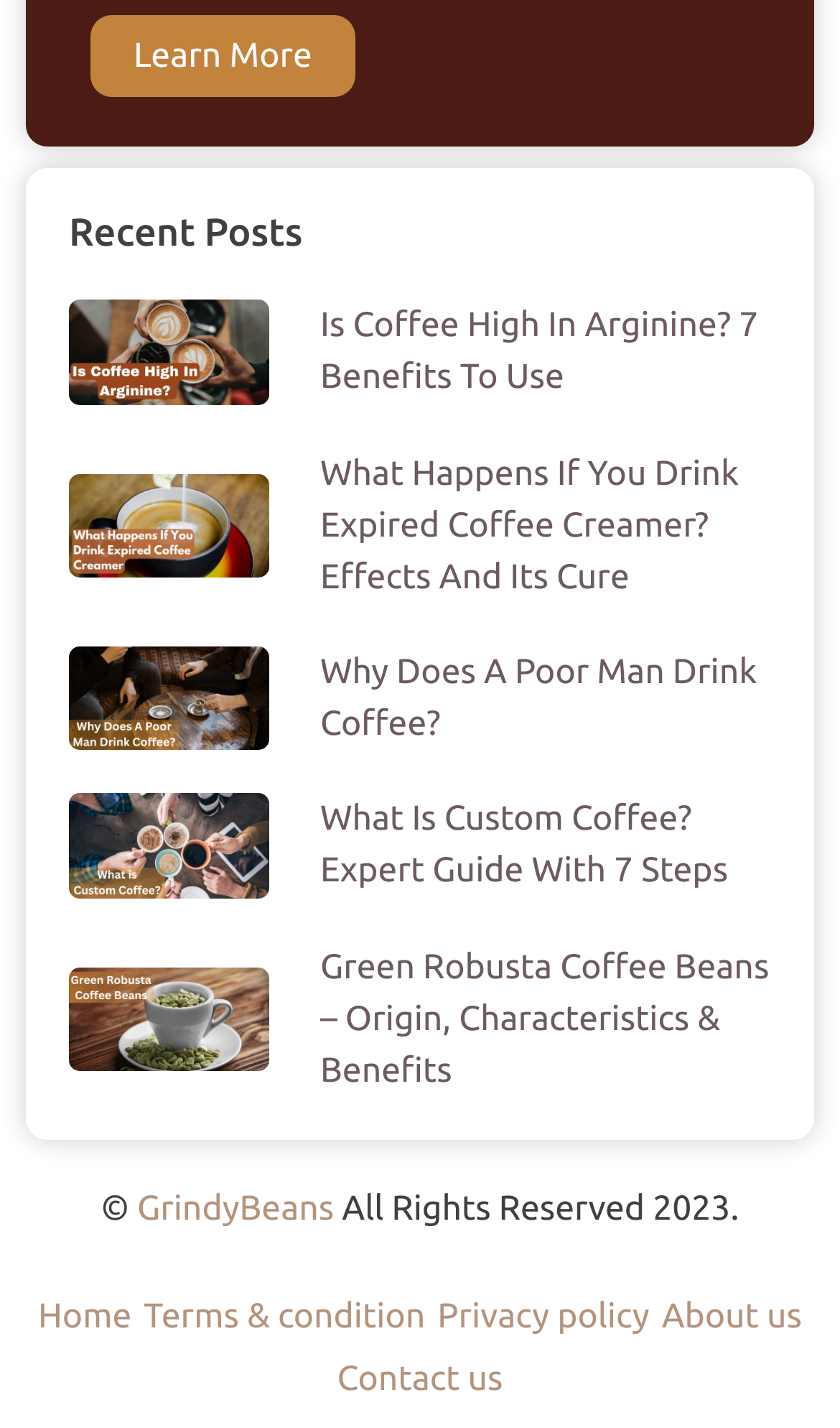What is the title of the webpage section?
Please answer the question with a detailed and comprehensive explanation.

I determined the title of the webpage section by looking at the heading element with the text 'Recent Posts' which has a bounding box coordinate of [0.082, 0.148, 0.918, 0.18]. This suggests that it is a prominent heading on the webpage.